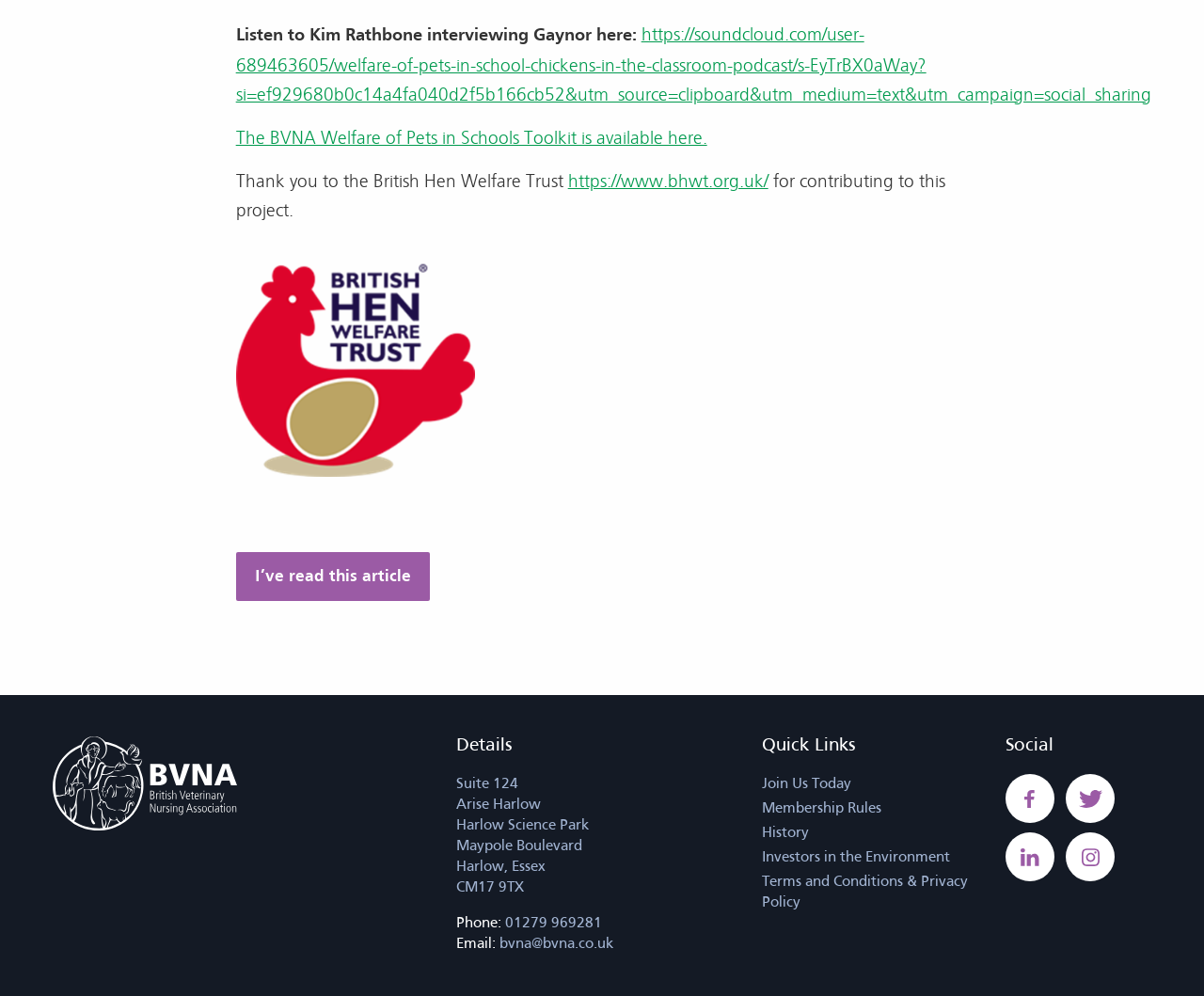Identify the bounding box coordinates for the element you need to click to achieve the following task: "Visit the British Hen Welfare Trust website". The coordinates must be four float values ranging from 0 to 1, formatted as [left, top, right, bottom].

[0.472, 0.169, 0.638, 0.192]